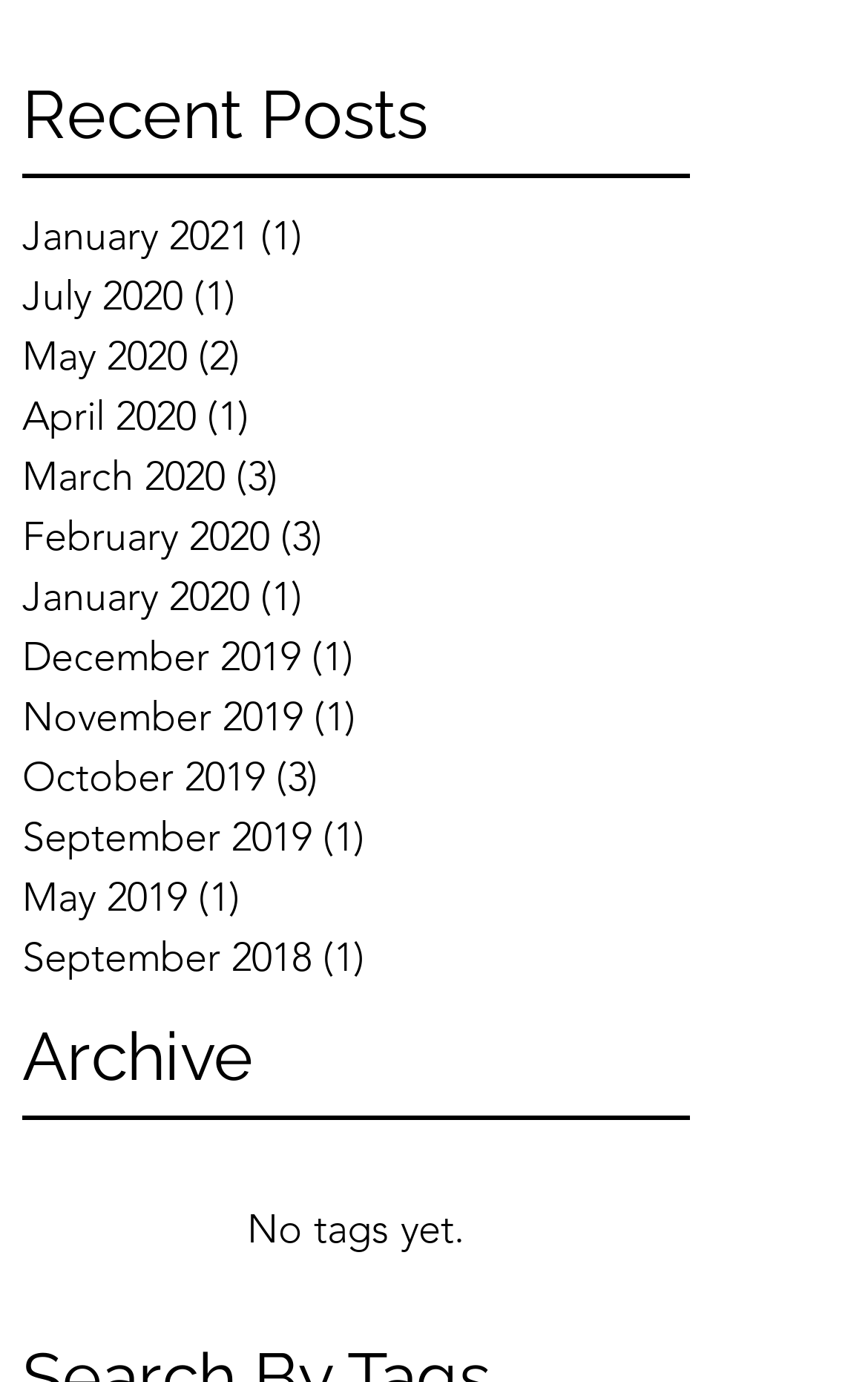Please find the bounding box coordinates of the clickable region needed to complete the following instruction: "go to September 2018 archive". The bounding box coordinates must consist of four float numbers between 0 and 1, i.e., [left, top, right, bottom].

[0.026, 0.671, 0.795, 0.715]